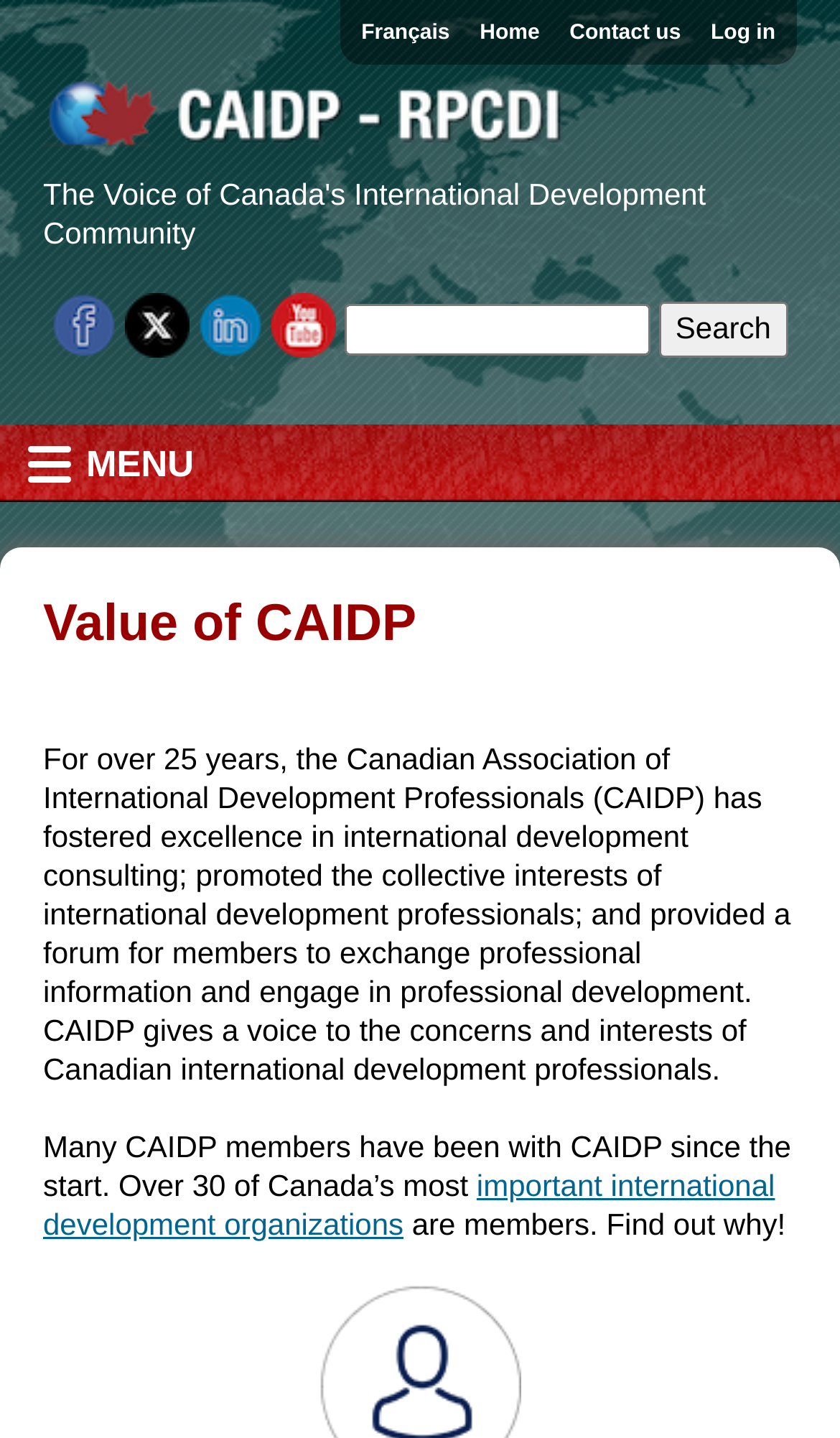Identify the bounding box coordinates of the region that needs to be clicked to carry out this instruction: "View the French version of the website". Provide these coordinates as four float numbers ranging from 0 to 1, i.e., [left, top, right, bottom].

[0.417, 0.007, 0.548, 0.039]